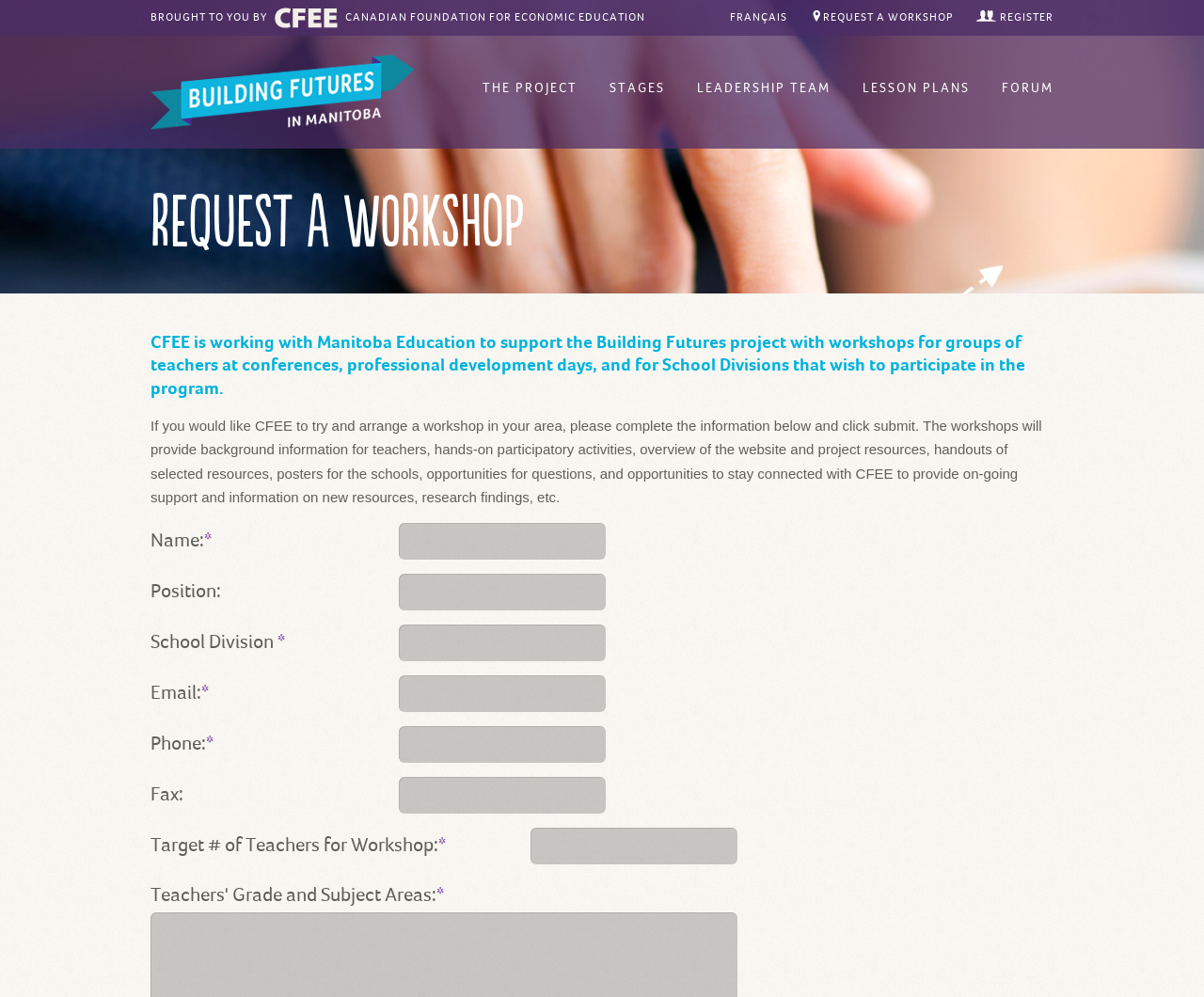Please specify the bounding box coordinates of the region to click in order to perform the following instruction: "Click the 'FORUM' link".

[0.832, 0.081, 0.875, 0.096]